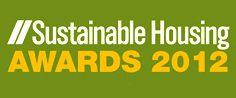What year is the focus of the awards?
Based on the screenshot, answer the question with a single word or phrase.

2012